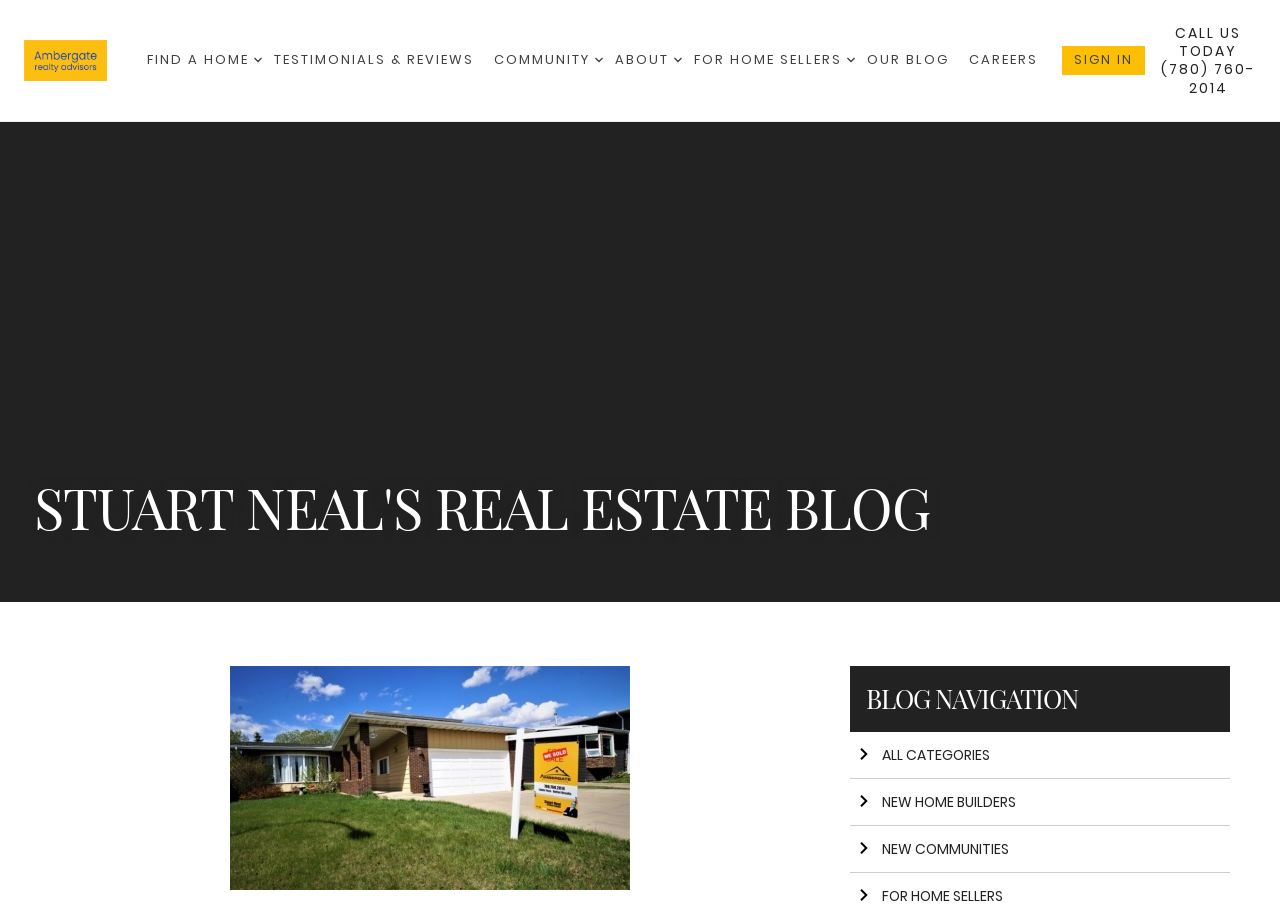Locate the bounding box coordinates of the area that needs to be clicked to fulfill the following instruction: "Read TESTIMONIALS & REVIEWS". The coordinates should be in the format of four float numbers between 0 and 1, namely [left, top, right, bottom].

[0.214, 0.048, 0.37, 0.084]